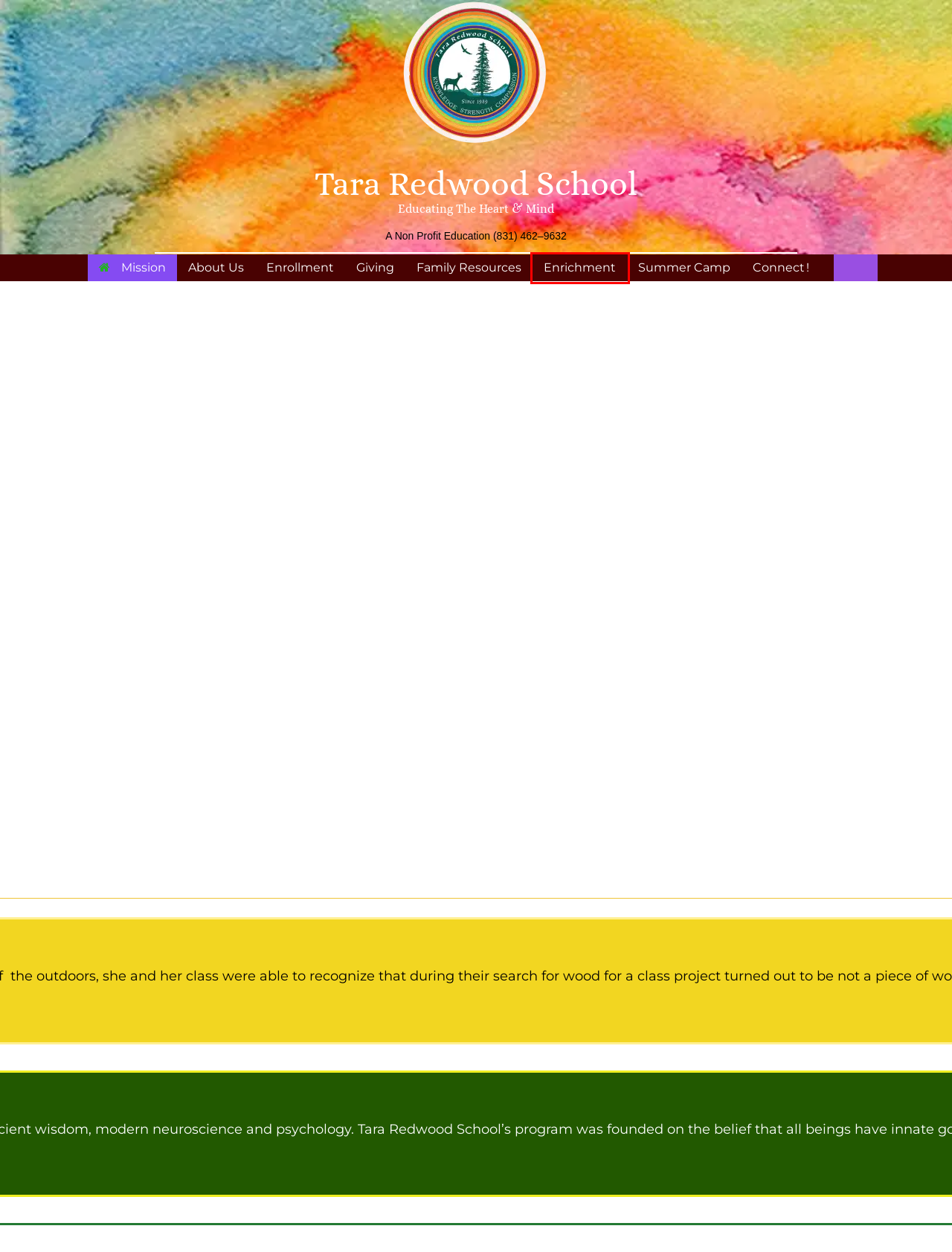A screenshot of a webpage is given with a red bounding box around a UI element. Choose the description that best matches the new webpage shown after clicking the element within the red bounding box. Here are the candidates:
A. Events from June 12 – June 24 – Tara Redwood School
B. Teachers' Work Days - Tara Redwood School
C. Annual Fundraisers - Tara Redwood School
D. Testimonials - Tara Redwood School
E. Young Children Program - Tara Redwood School
F. About Us - Tara Redwood School
G. INTO THE HEART OF NATURE - Tara Redwood School
H. Field Trips - Tara Redwood School

H